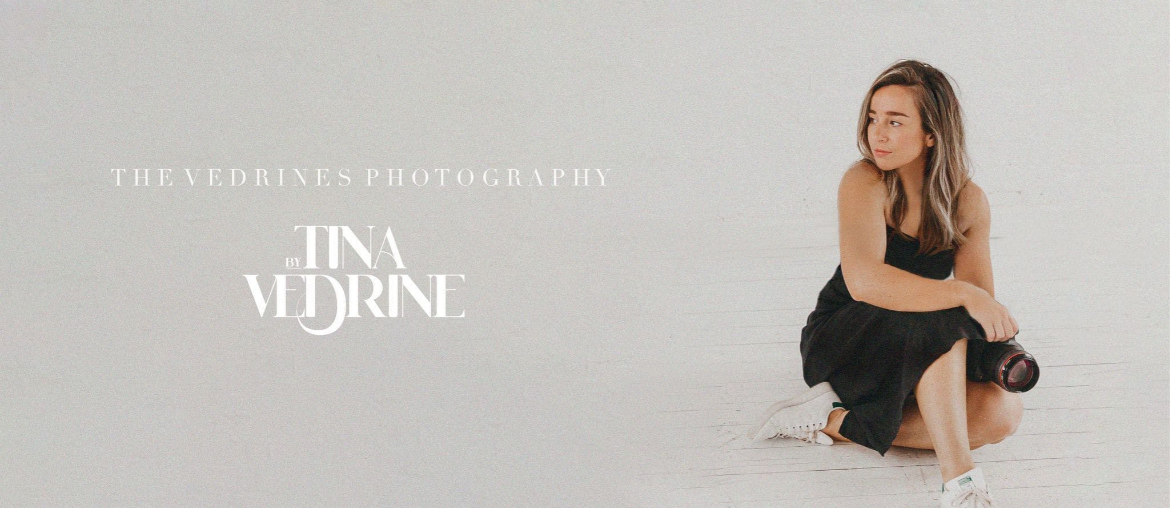Give a concise answer using only one word or phrase for this question:
What is the dominant color of Tina's dress?

Black